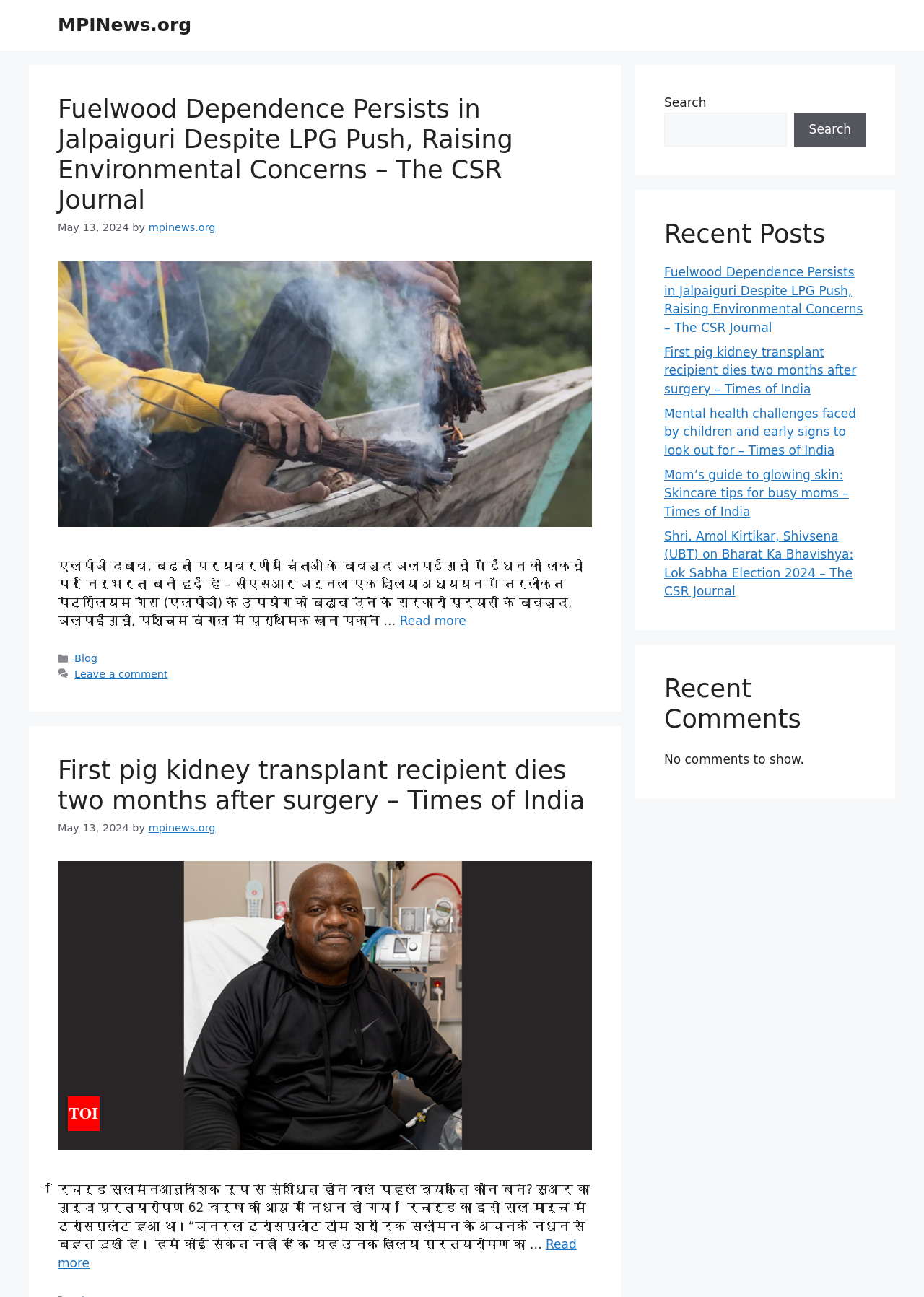Summarize the contents and layout of the webpage in detail.

The webpage is a news website with a focus on home gardening, terrace gardening, and tools. At the top, there is a banner with the website's name, "MPINews.org", and a link to the website's homepage. Below the banner, there is a section with a heading that reads "Fuelwood Dependence Persists in Jalpaiguri Despite LPG Push, Raising Environmental Concerns – The CSR Journal". This section contains a link to the article, a time stamp indicating the article was published on May 13, 2024, and a byline with the author's name.

To the right of this section, there is a search bar with a search button. Below the search bar, there is a section with a heading that reads "Recent Posts". This section contains a list of five links to recent articles, including "Fuelwood Dependence Persists in Jalpaiguri Despite LPG Push, Raising Environmental Concerns – The CSR Journal", "First pig kidney transplant recipient dies two months after surgery – Times of India", and others.

Further down the page, there is another section with a heading that reads "Recent Comments". However, this section is empty, with a message indicating that there are no comments to show. At the bottom of the page, there is a footer section with links to categories, including "Blog", and a link to leave a comment.

The webpage also contains two more sections with headings that read "First pig kidney transplant recipient dies two months after surgery – Times of India" and "एलपीजी दबाव, बढ़ती पर्यावरणीय चिंताओं के बावजूद जलपाईगुड़ी में ईंधन की लकड़ी पर निर्भरता बनी हुई है – सीएसआर जर्नल". These sections contain links to the articles, time stamps, and bylines with the authors' names.